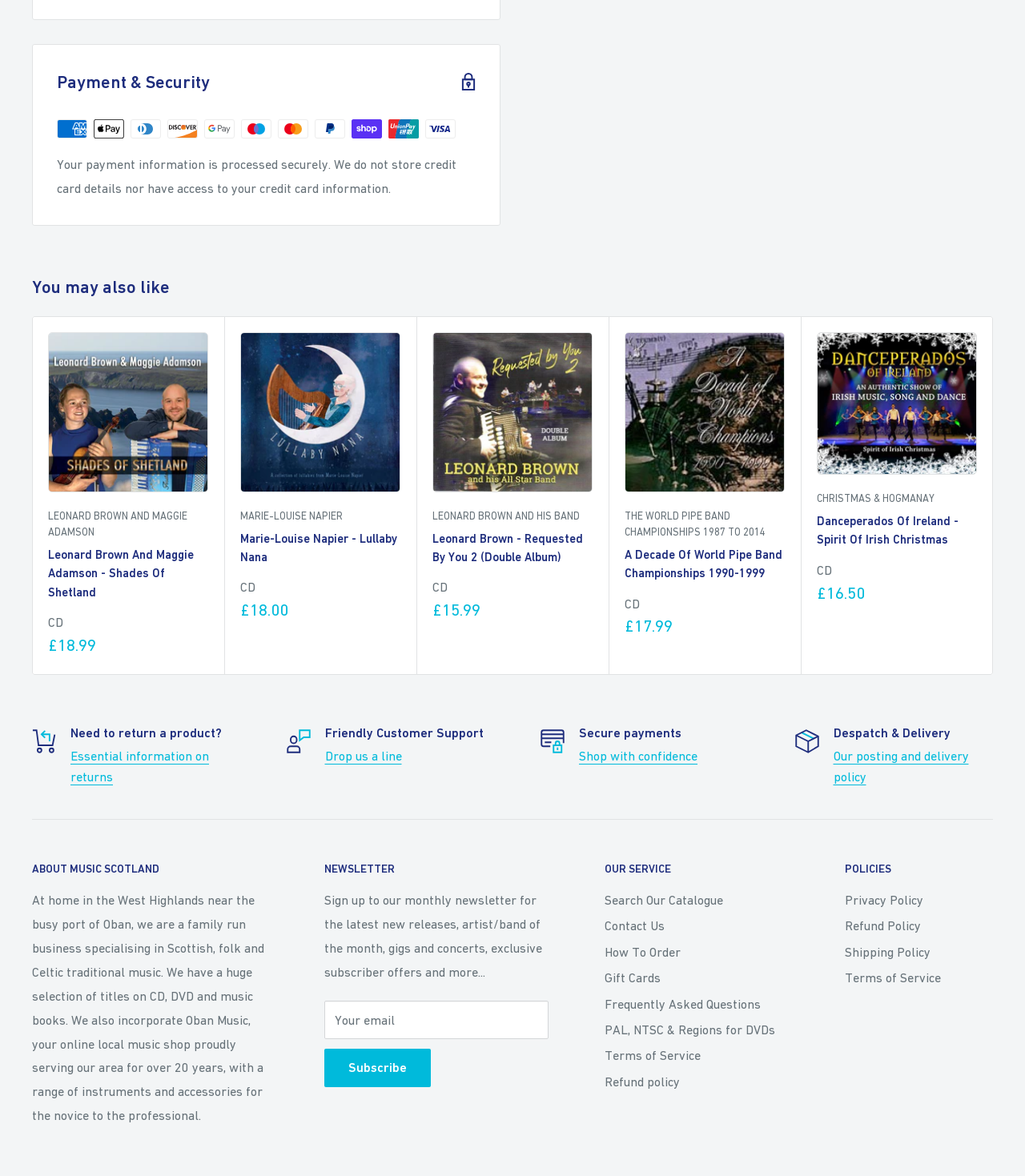What payment methods are accepted?
Based on the image, answer the question with as much detail as possible.

The webpage displays various credit card logos, including American Express, Apple Pay, Diners Club, Discover, Google Pay, Maestro, Mastercard, PayPal, Shop Pay, Union Pay, and Visa, indicating that these payment methods are accepted.